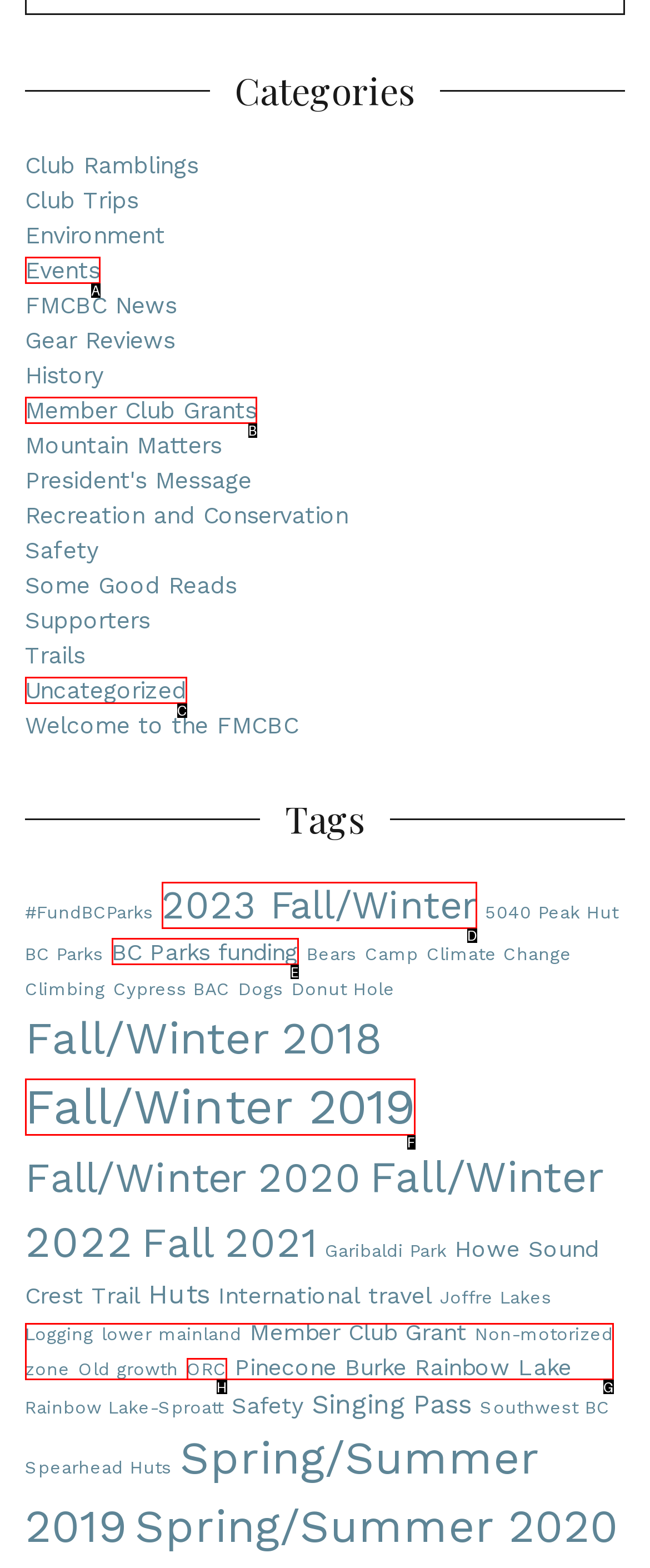Choose the option that matches the following description: Member Club Grants
Reply with the letter of the selected option directly.

B